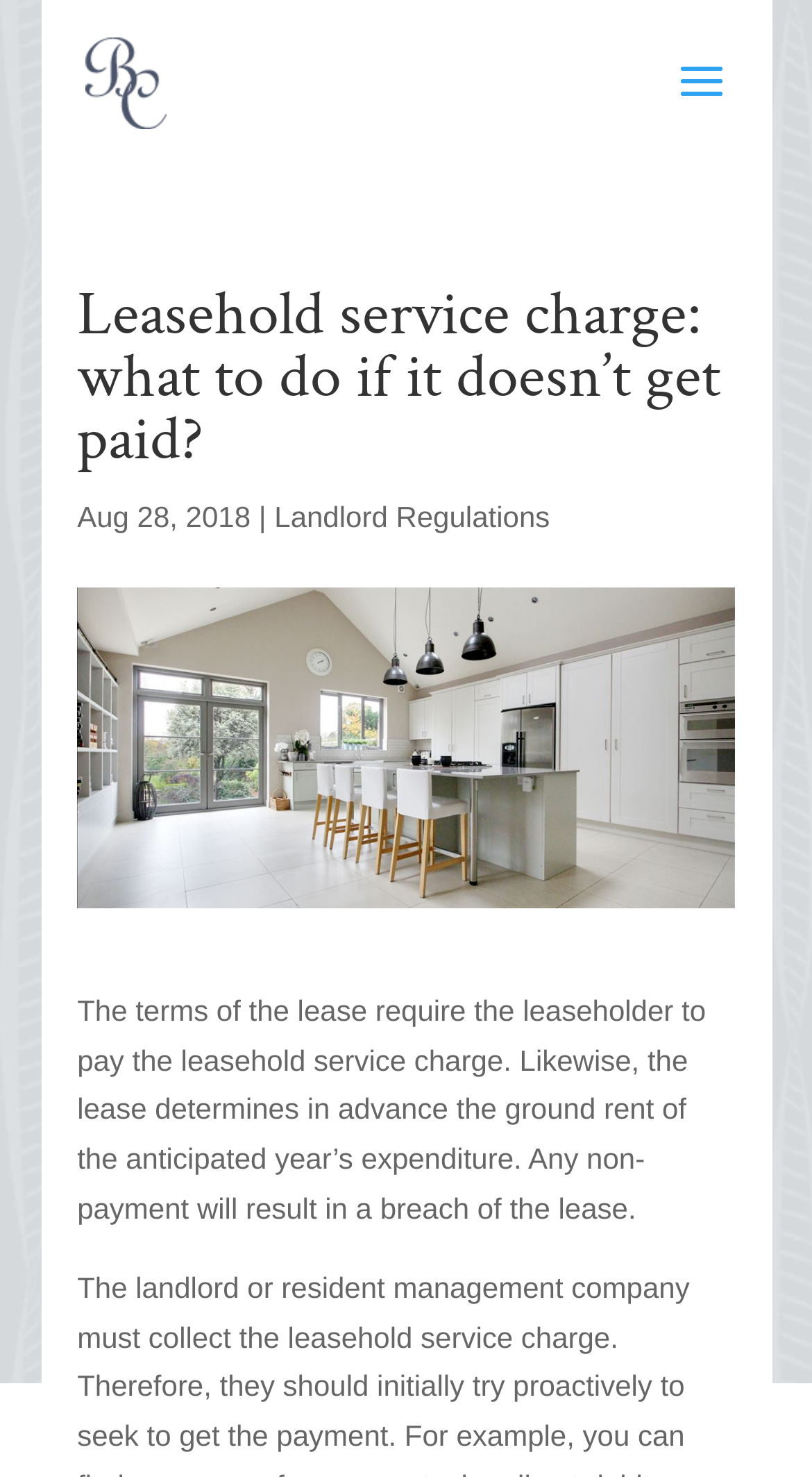What is the name of the company associated with the webpage?
Please provide a single word or phrase as your answer based on the image.

Blue Crystal Property Management